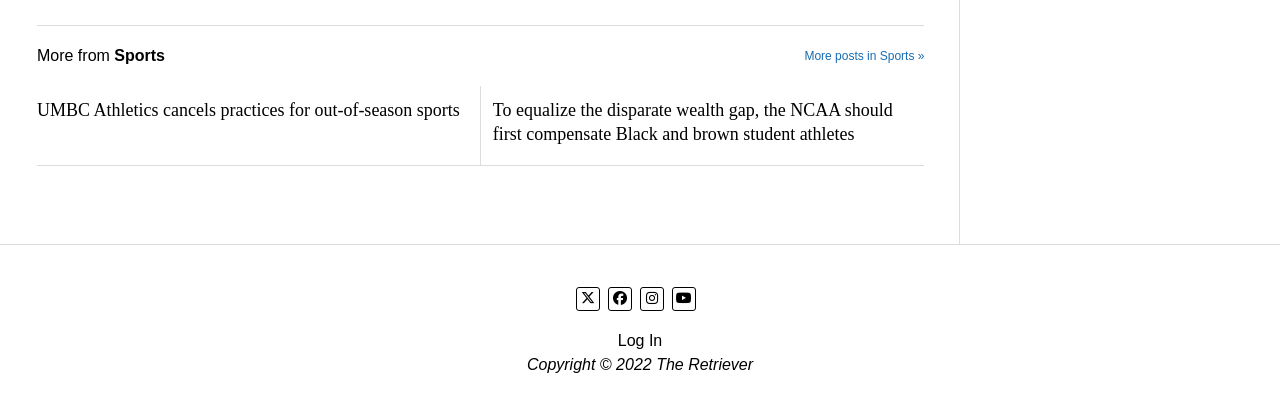Locate the bounding box of the UI element with the following description: "More posts in Sports »".

[0.628, 0.107, 0.722, 0.165]